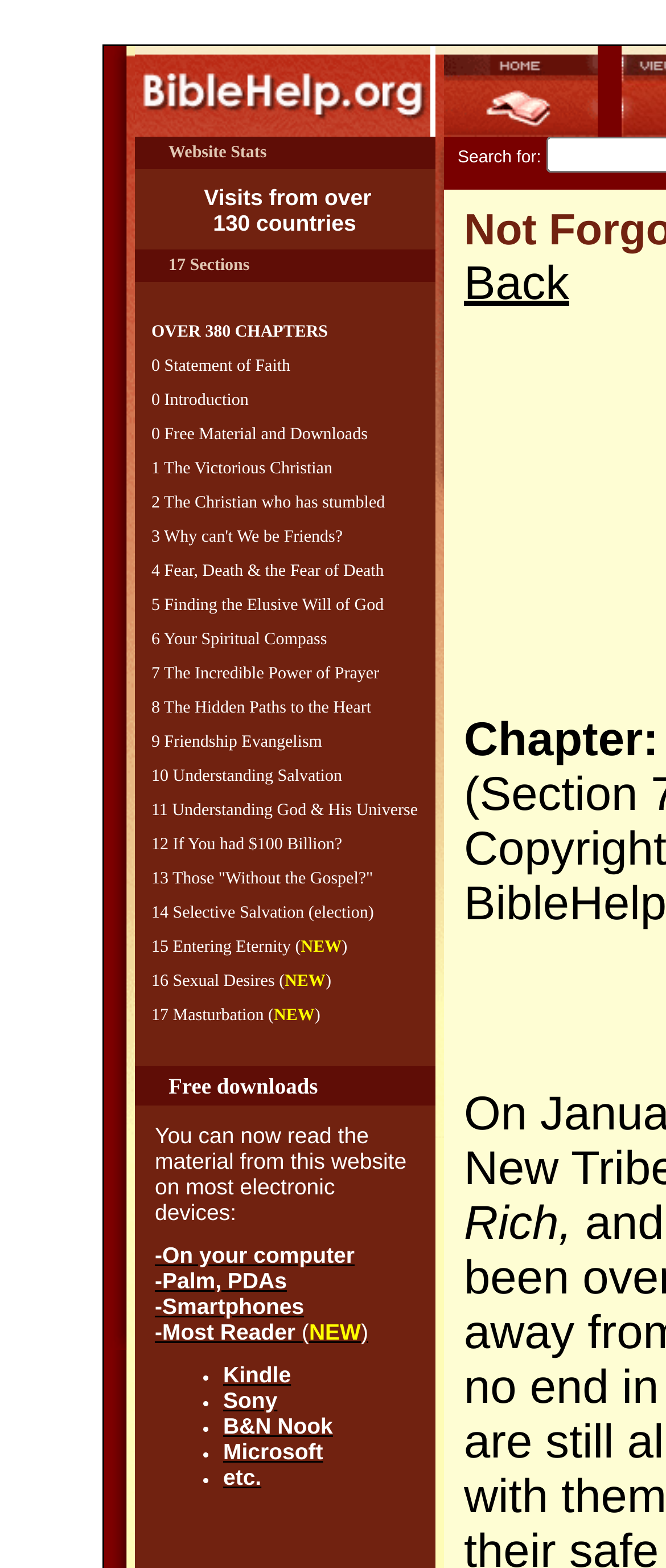Please find the main title text of this webpage.

--- UPDATE ---